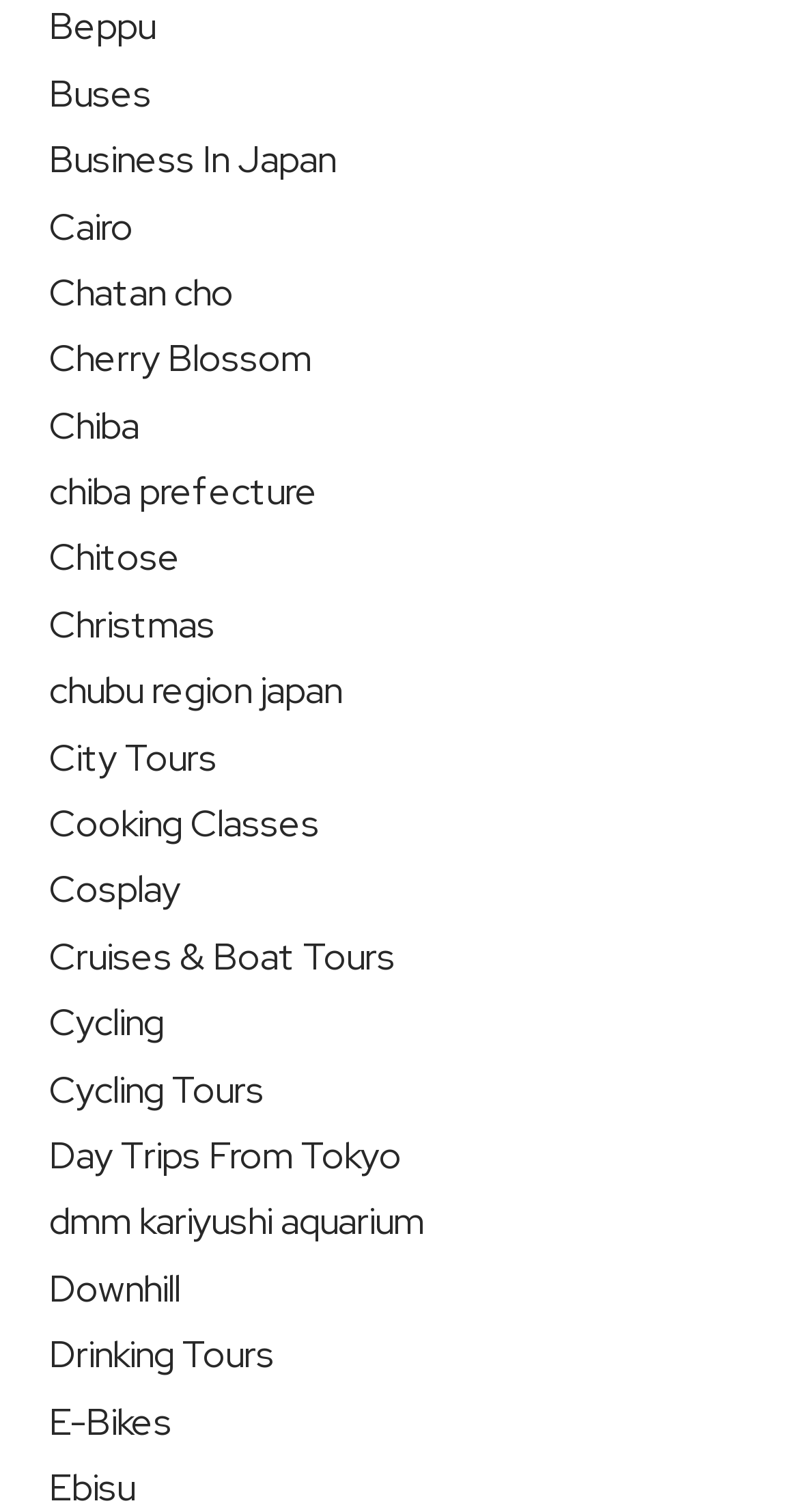Indicate the bounding box coordinates of the element that needs to be clicked to satisfy the following instruction: "View Cherry Blossom". The coordinates should be four float numbers between 0 and 1, i.e., [left, top, right, bottom].

[0.062, 0.221, 0.39, 0.253]